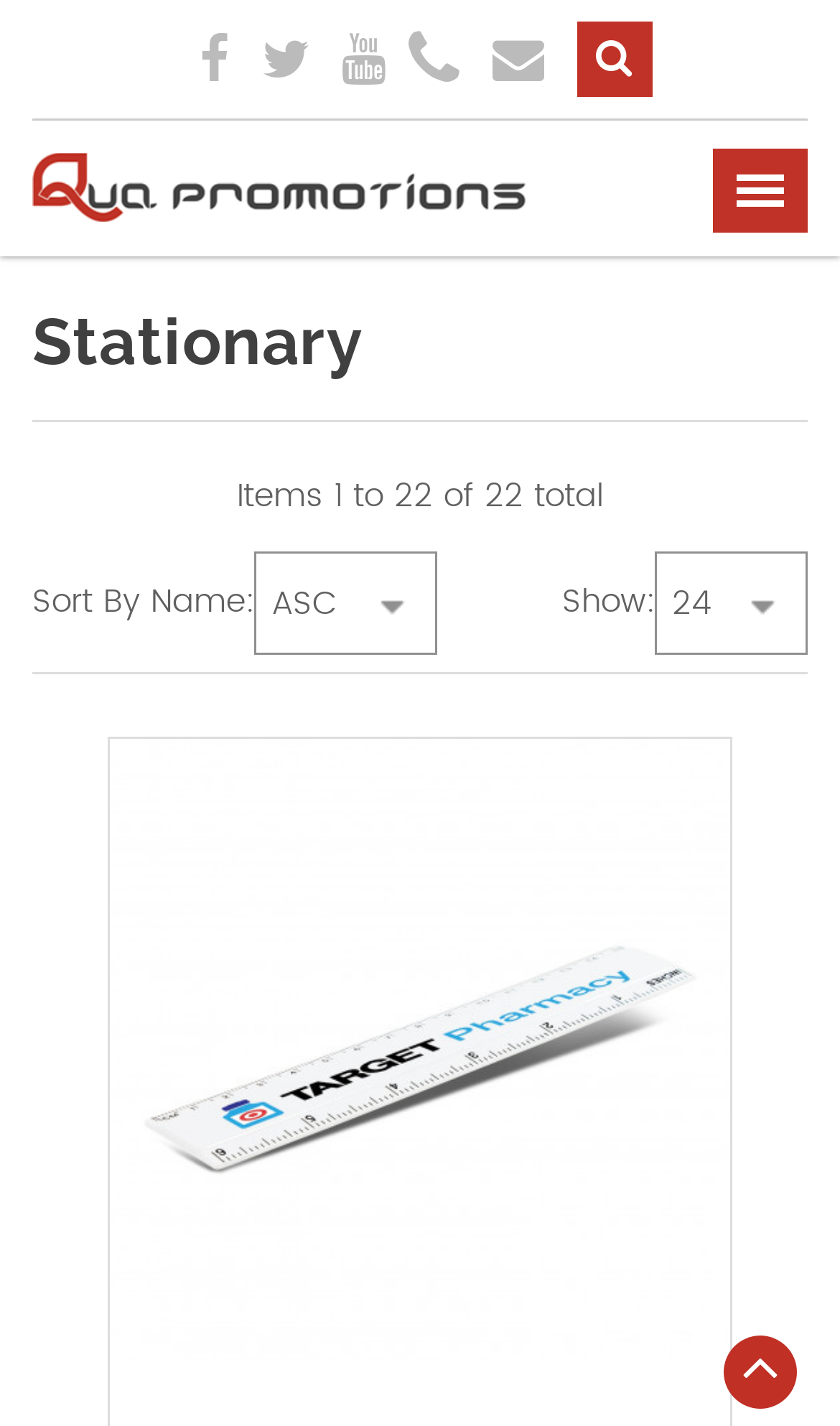What is the default sorting order?
Can you offer a detailed and complete answer to this question?

The default sorting order can be found next to the 'Sort By Name:' label, where it is written as 'ASC'.